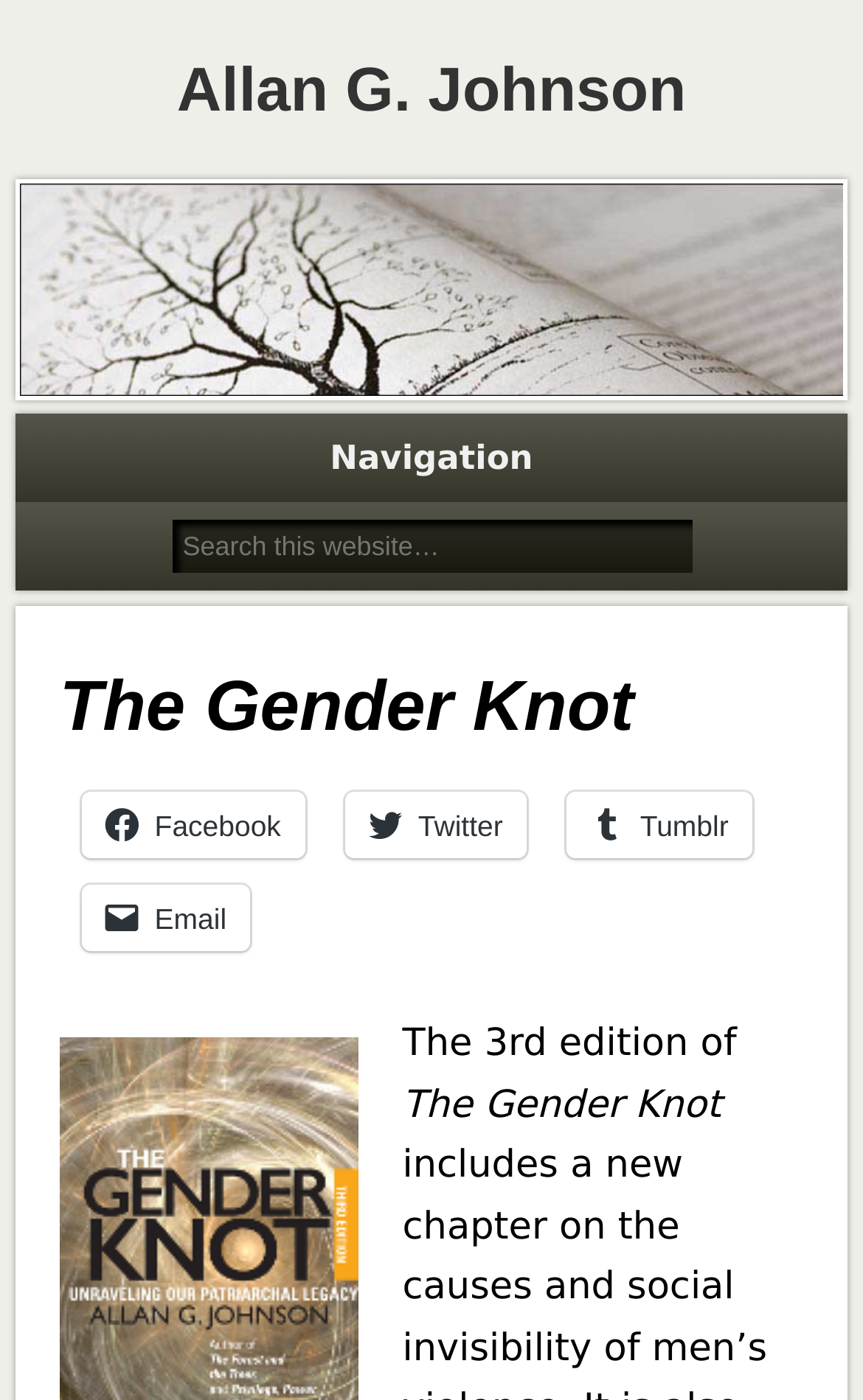Using the given description, provide the bounding box coordinates formatted as (top-left x, top-left y, bottom-right x, bottom-right y), with all values being floating point numbers between 0 and 1. Description: Twitter

[0.4, 0.566, 0.611, 0.613]